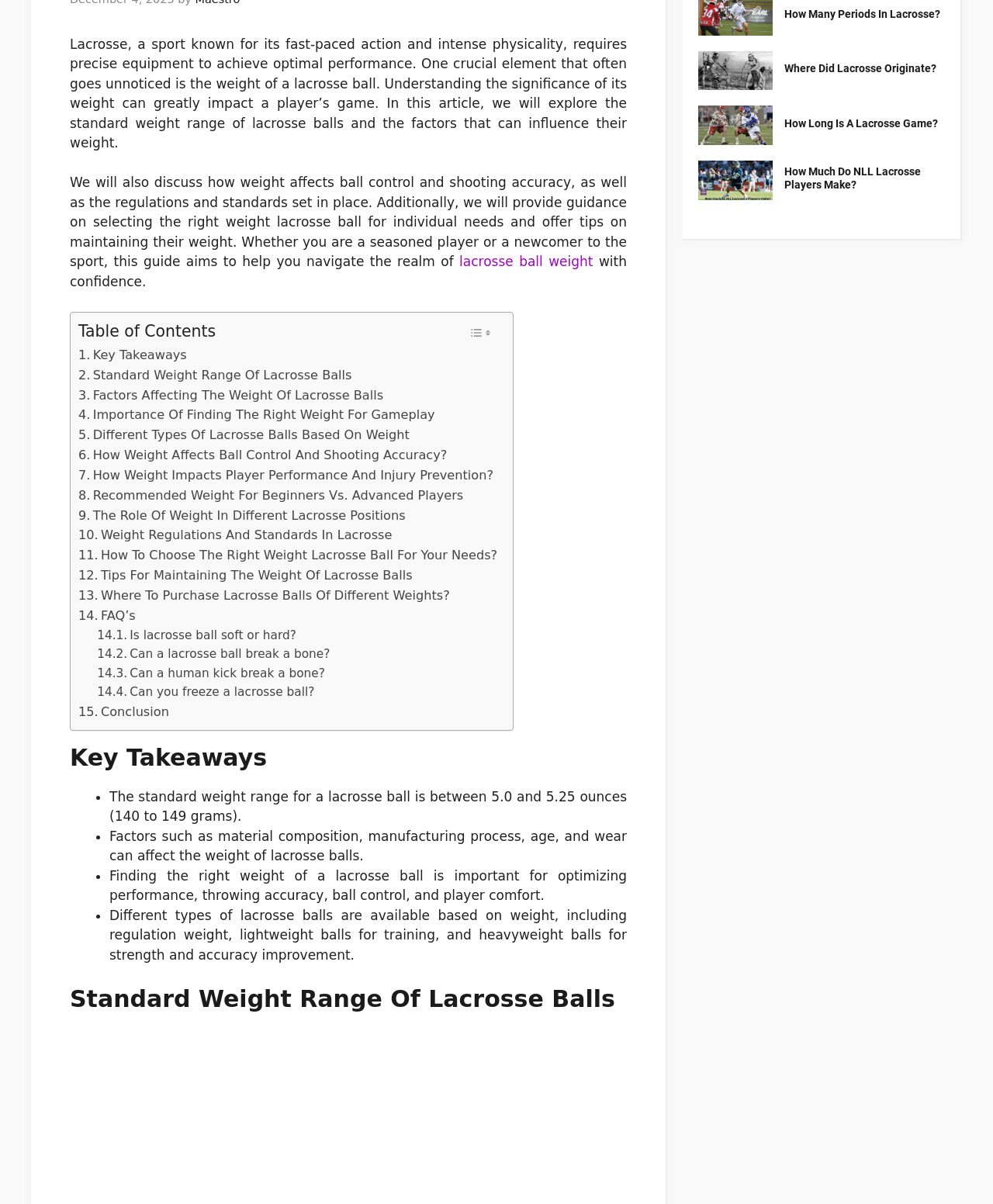Using the format (top-left x, top-left y, bottom-right x, bottom-right y), provide the bounding box coordinates for the described UI element. All values should be floating point numbers between 0 and 1: Conclusion

[0.079, 0.583, 0.17, 0.6]